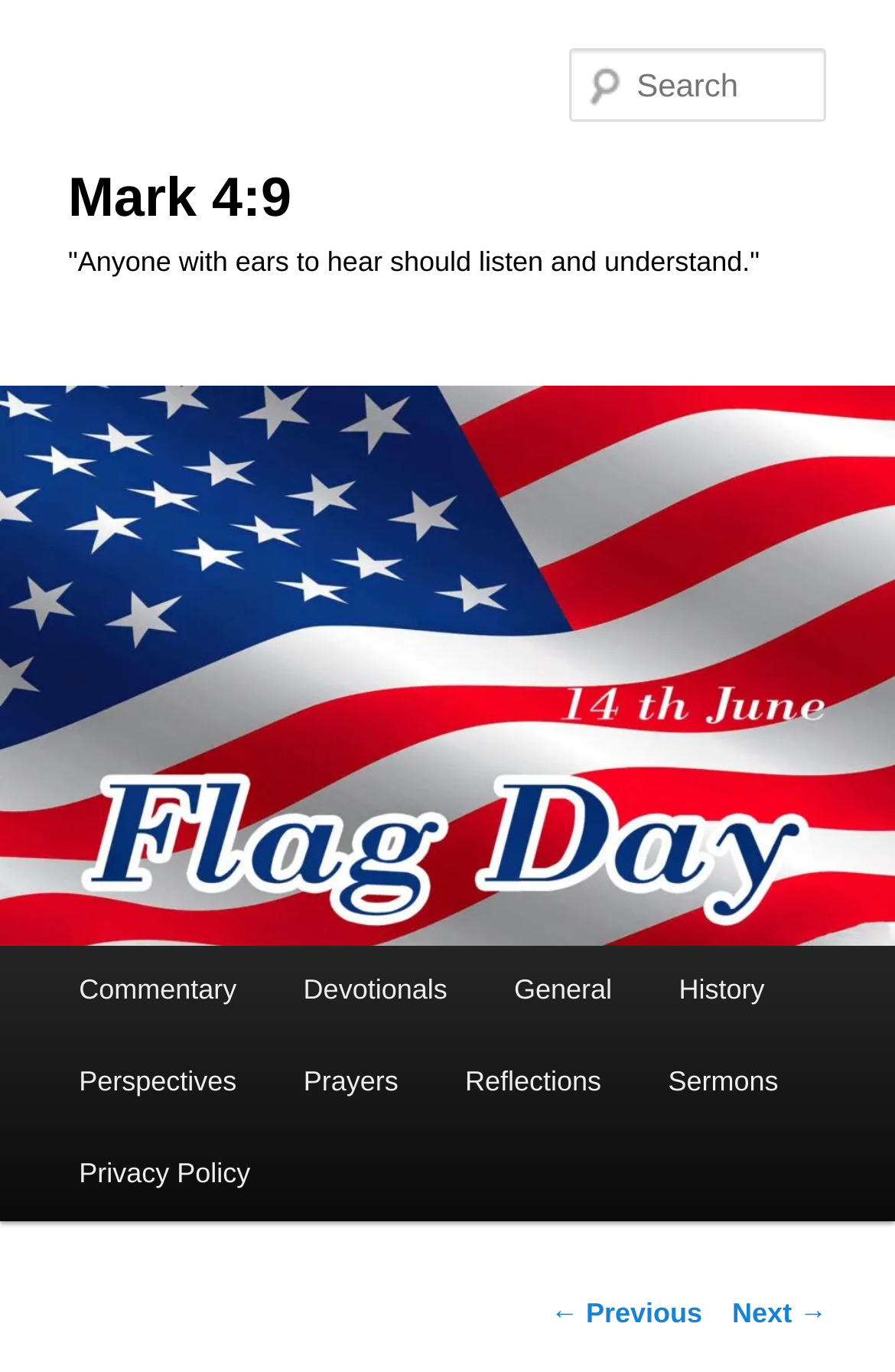Answer the following in one word or a short phrase: 
What is the purpose of the textbox at the top-right corner?

Search